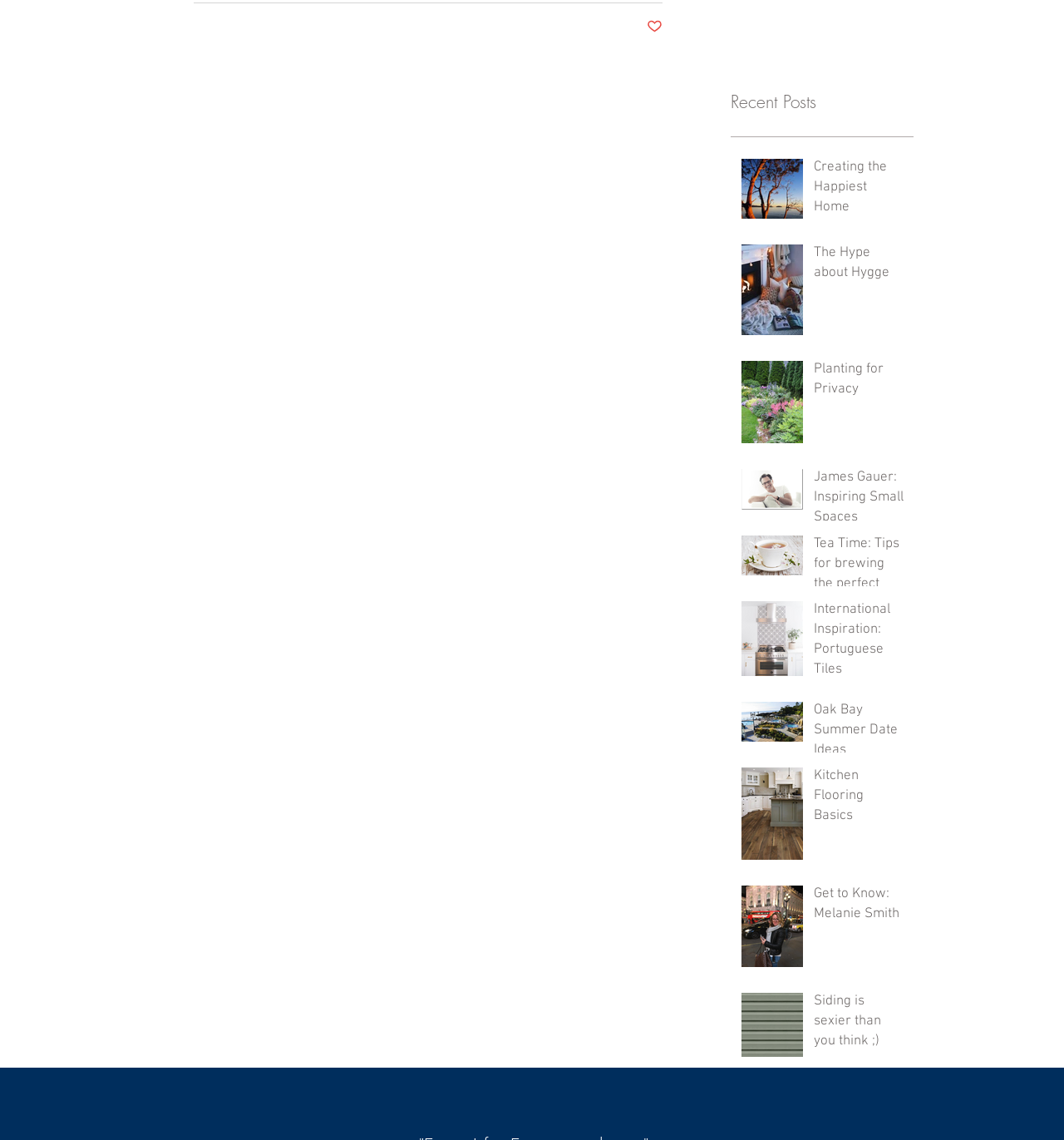Using the information in the image, could you please answer the following question in detail:
What is the position of the 'Post not marked as liked' button?

By looking at the bounding box coordinates of the button element with ID 503, we can determine that it is located at the top-right of the page, with coordinates [0.608, 0.016, 0.623, 0.033].